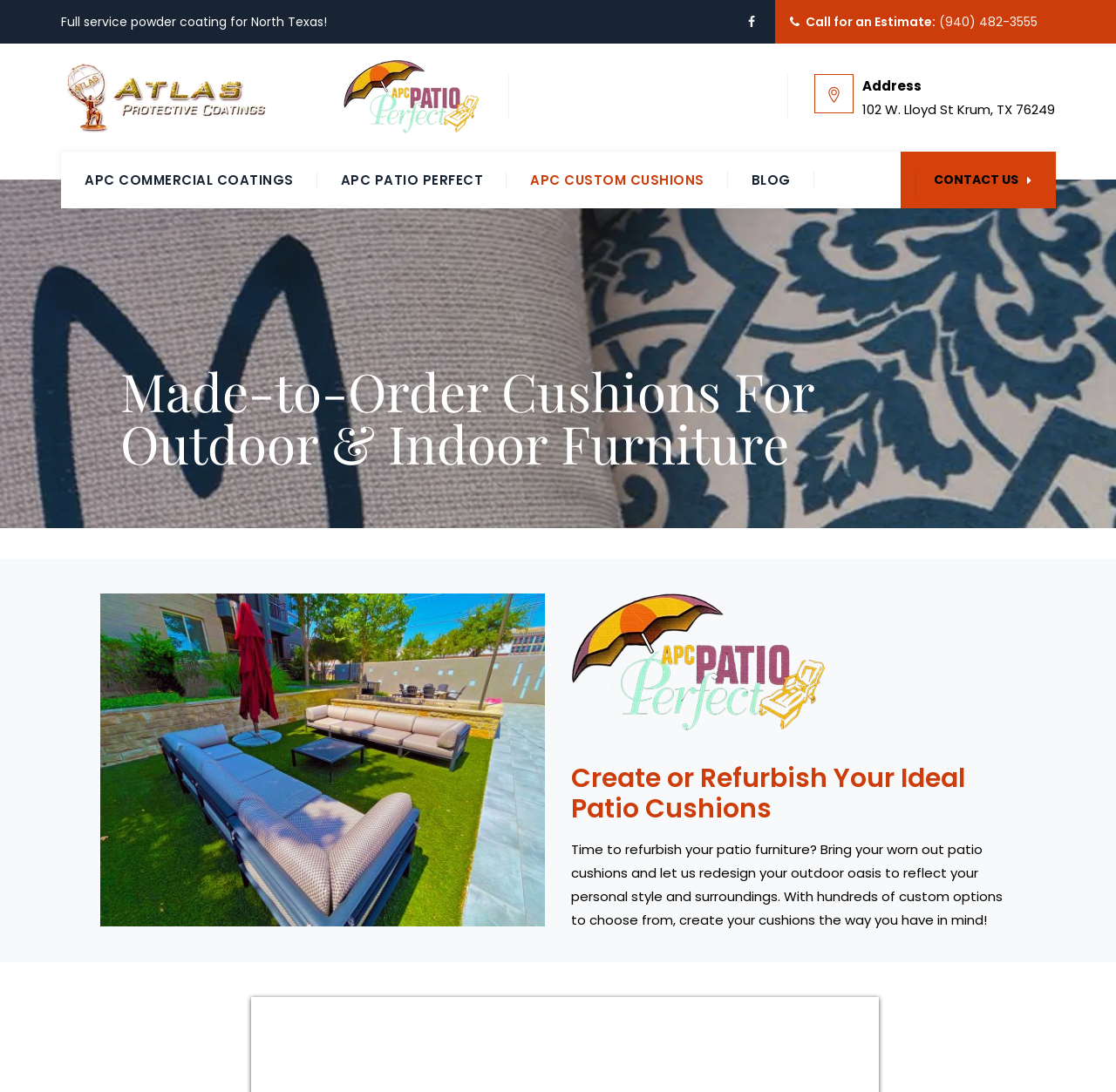What is the company's phone number?
Give a one-word or short-phrase answer derived from the screenshot.

(940) 482-3555